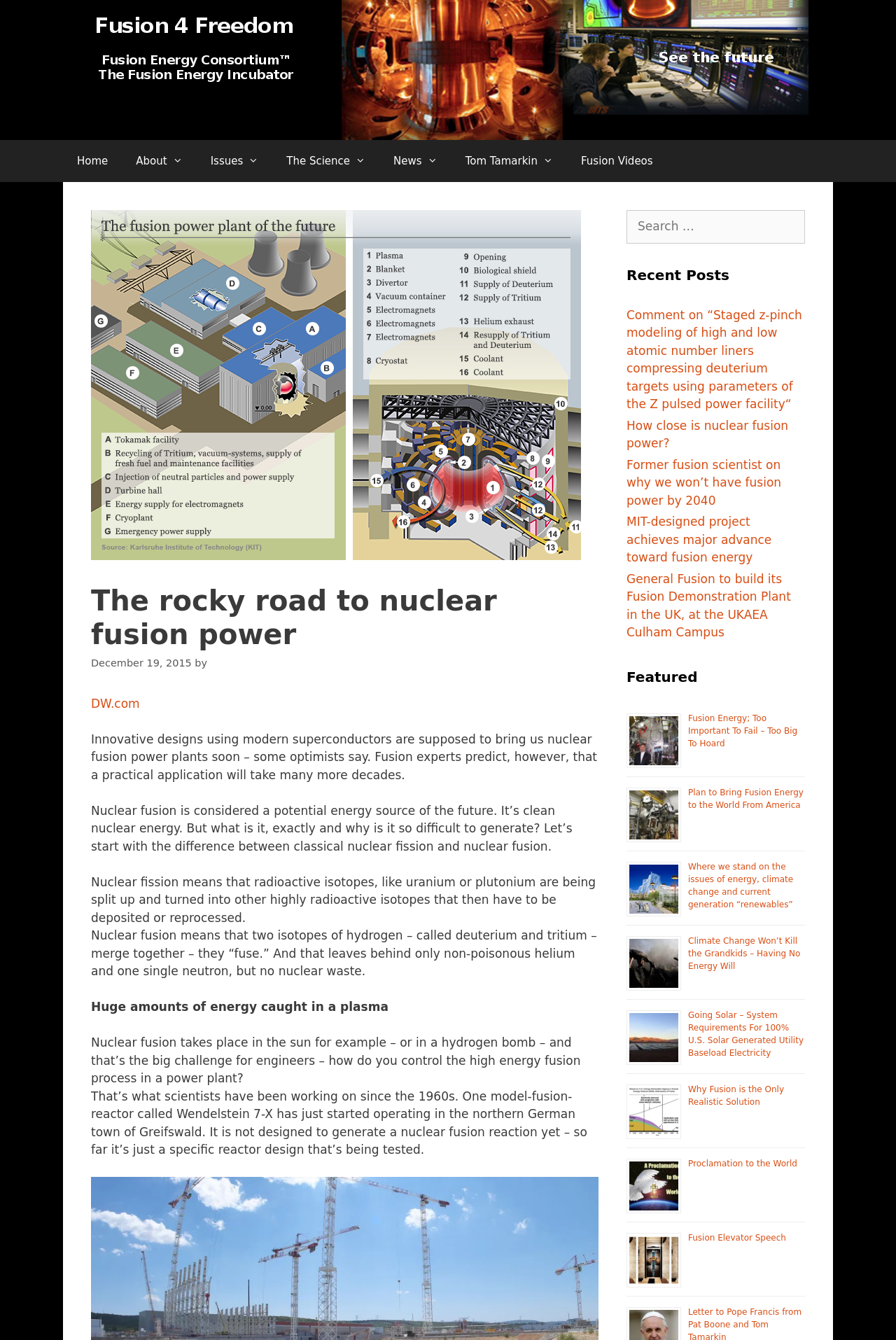What is the topic of the article with the heading 'The rocky road to nuclear fusion power'?
Based on the image, give a concise answer in the form of a single word or short phrase.

Nuclear fusion power